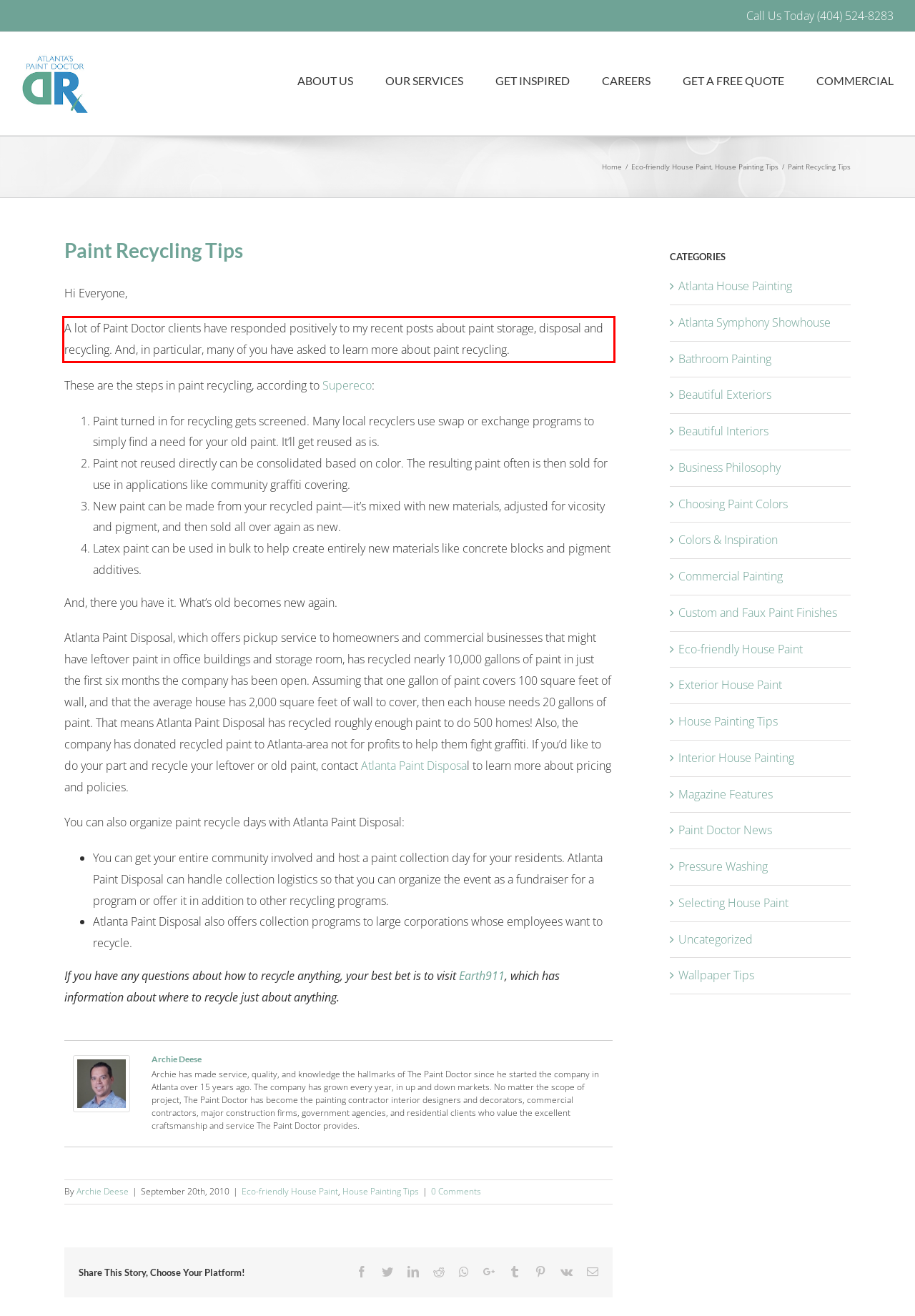Please analyze the screenshot of a webpage and extract the text content within the red bounding box using OCR.

A lot of Paint Doctor clients have responded positively to my recent posts about paint storage, disposal and recycling. And, in particular, many of you have asked to learn more about paint recycling.